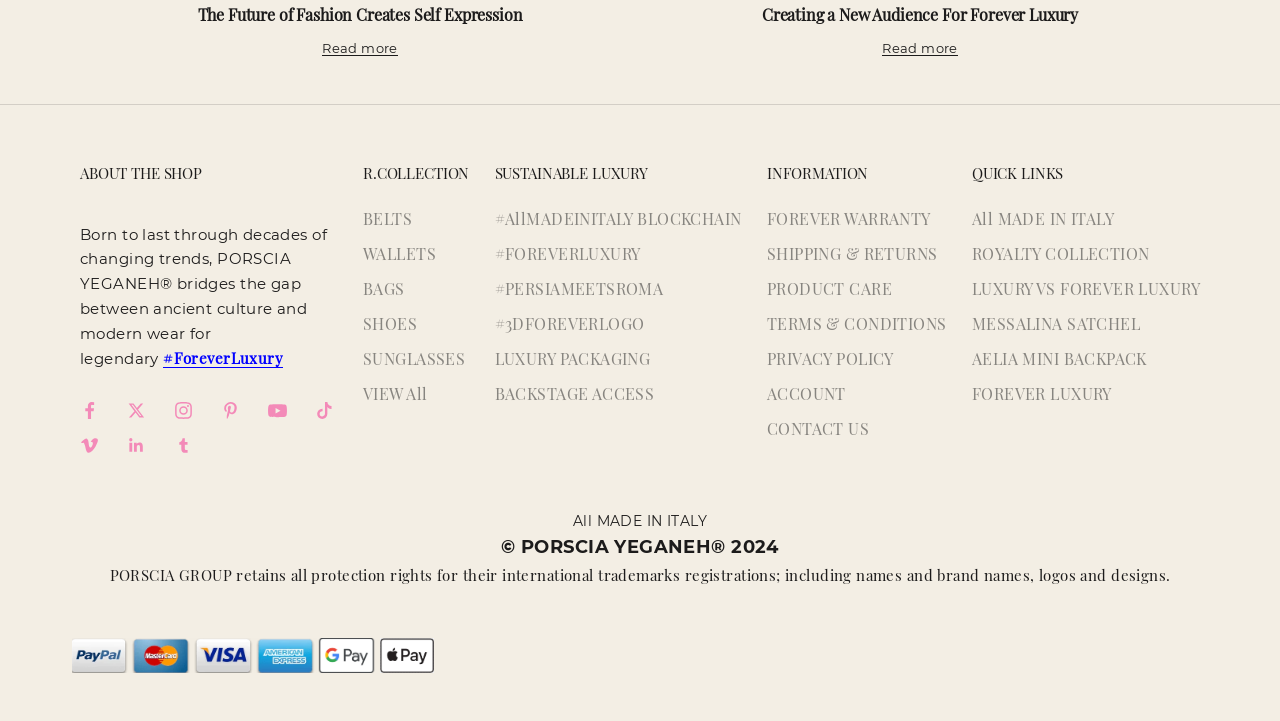Locate the bounding box coordinates of the element you need to click to accomplish the task described by this instruction: "Follow on Facebook".

[0.062, 0.555, 0.078, 0.58]